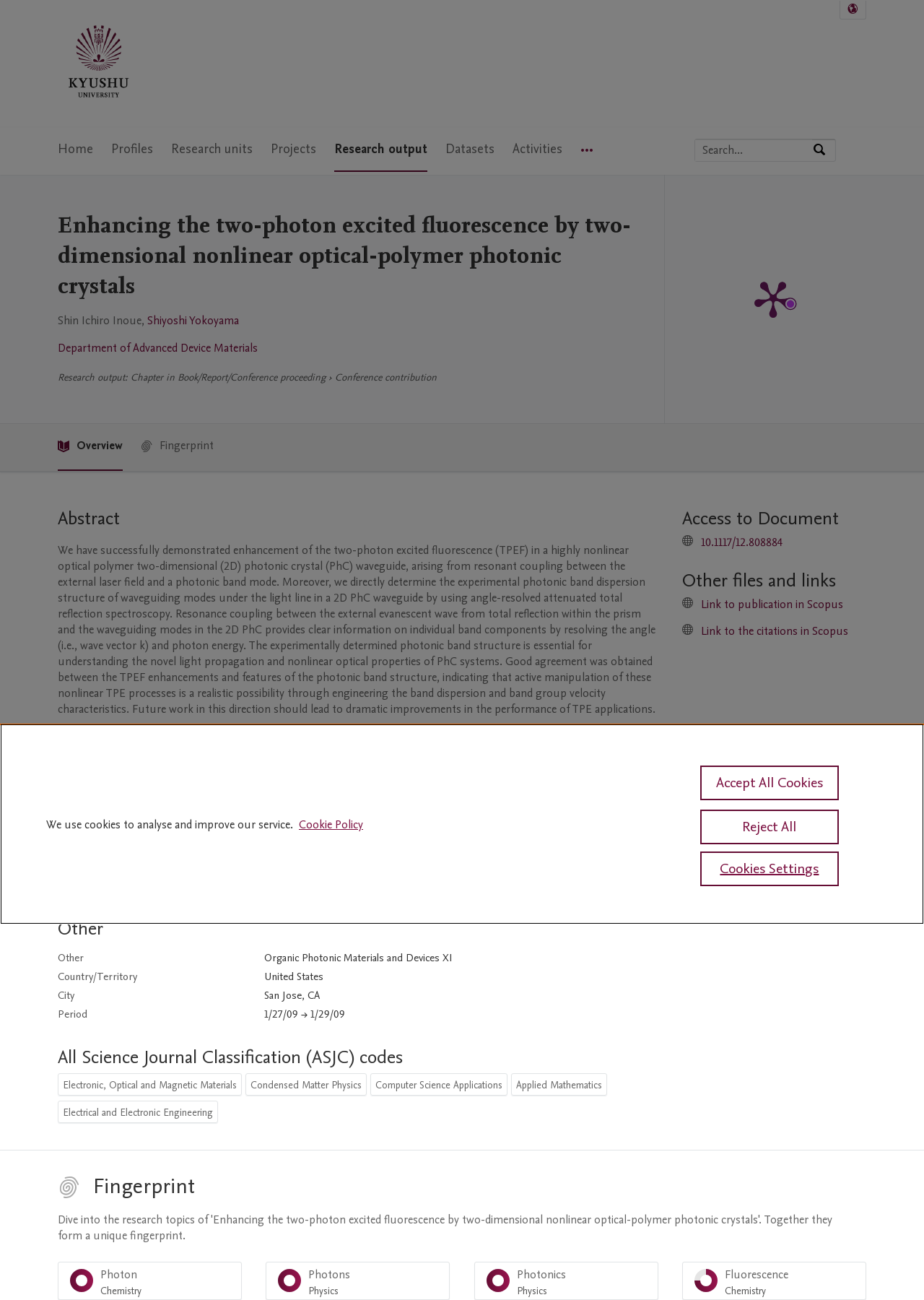Locate the bounding box coordinates of the clickable element to fulfill the following instruction: "Select a language". Provide the coordinates as four float numbers between 0 and 1 in the format [left, top, right, bottom].

[0.909, 0.001, 0.937, 0.014]